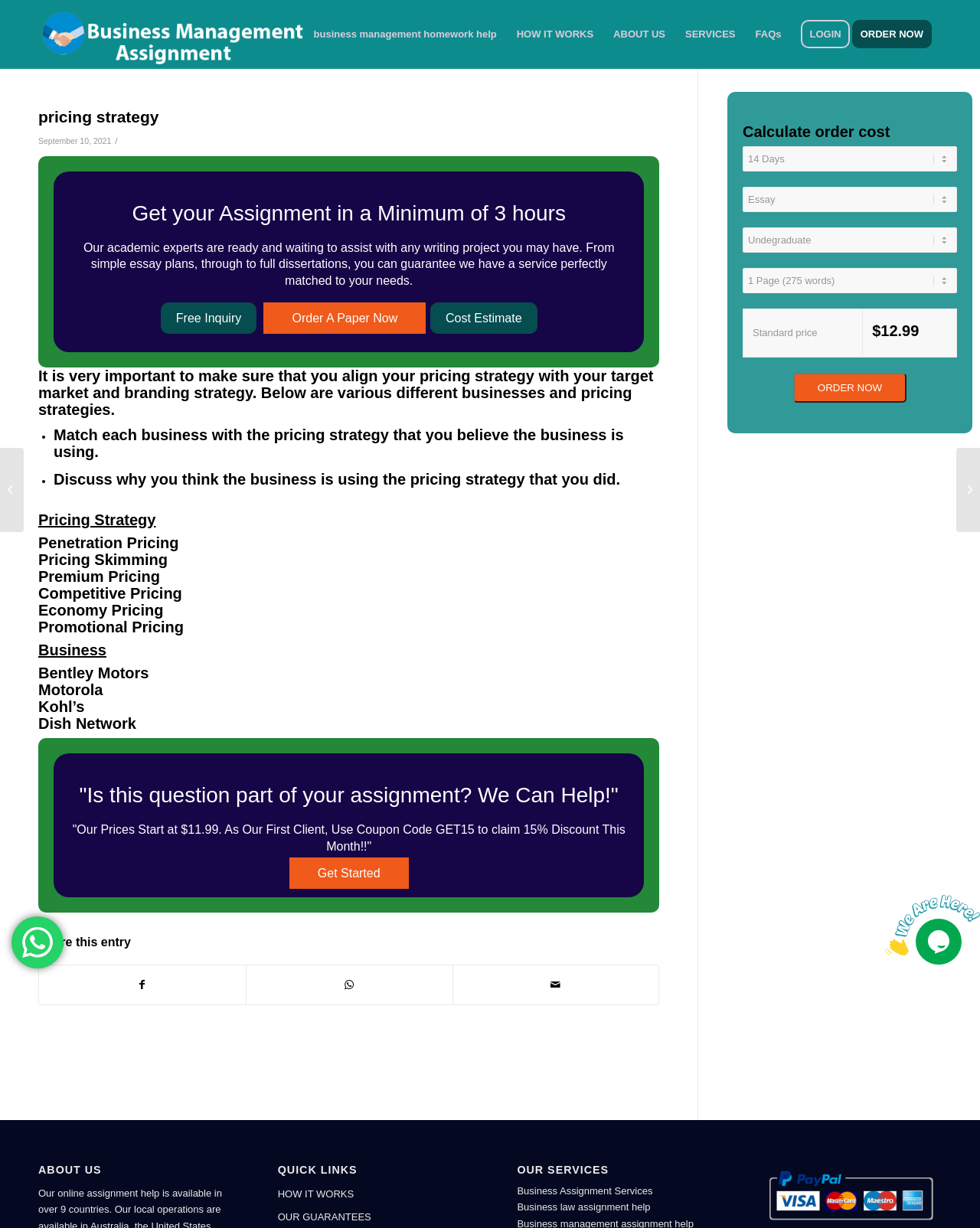Determine the bounding box of the UI component based on this description: "HOW IT WORKS". The bounding box coordinates should be four float values between 0 and 1, i.e., [left, top, right, bottom].

[0.283, 0.963, 0.472, 0.982]